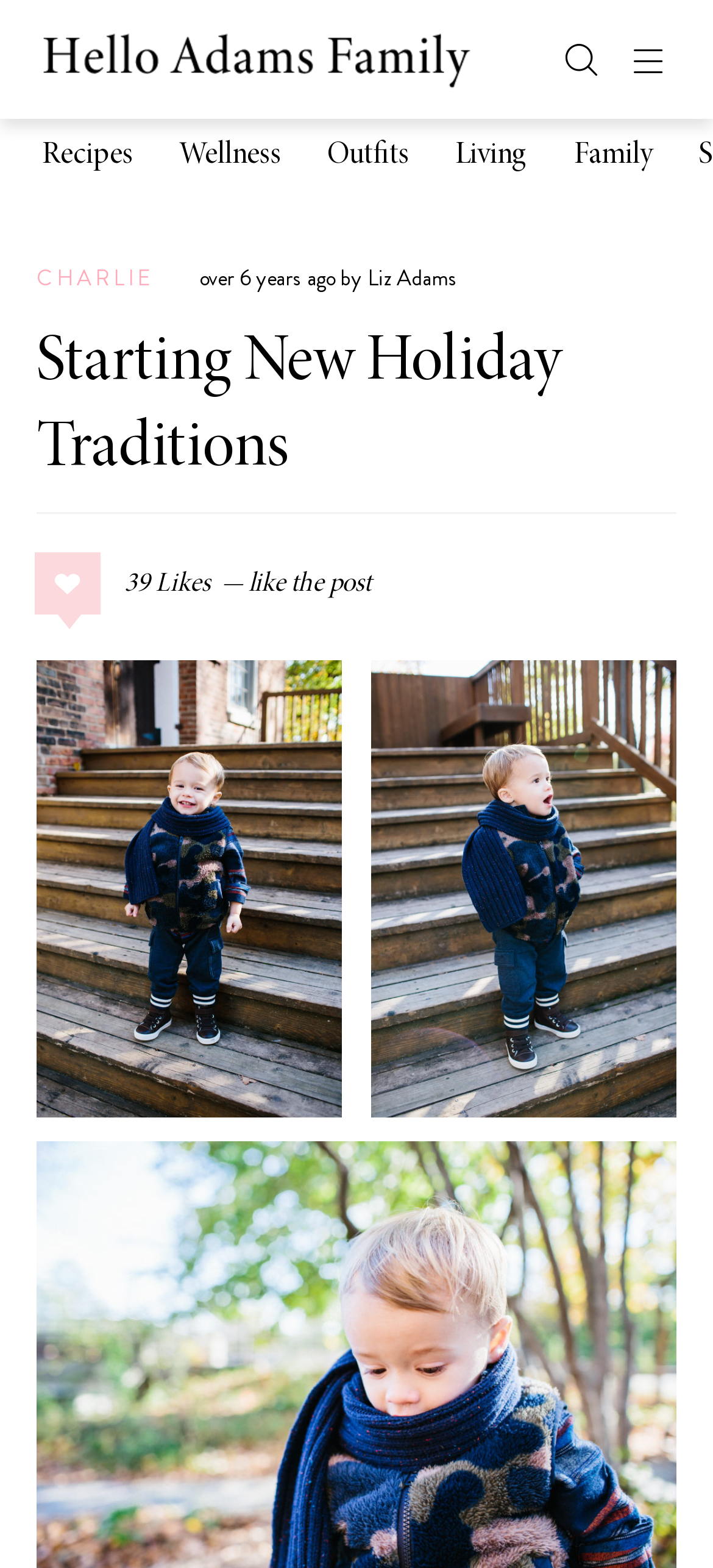Use a single word or phrase to respond to the question:
How many likes does the blog post have?

39